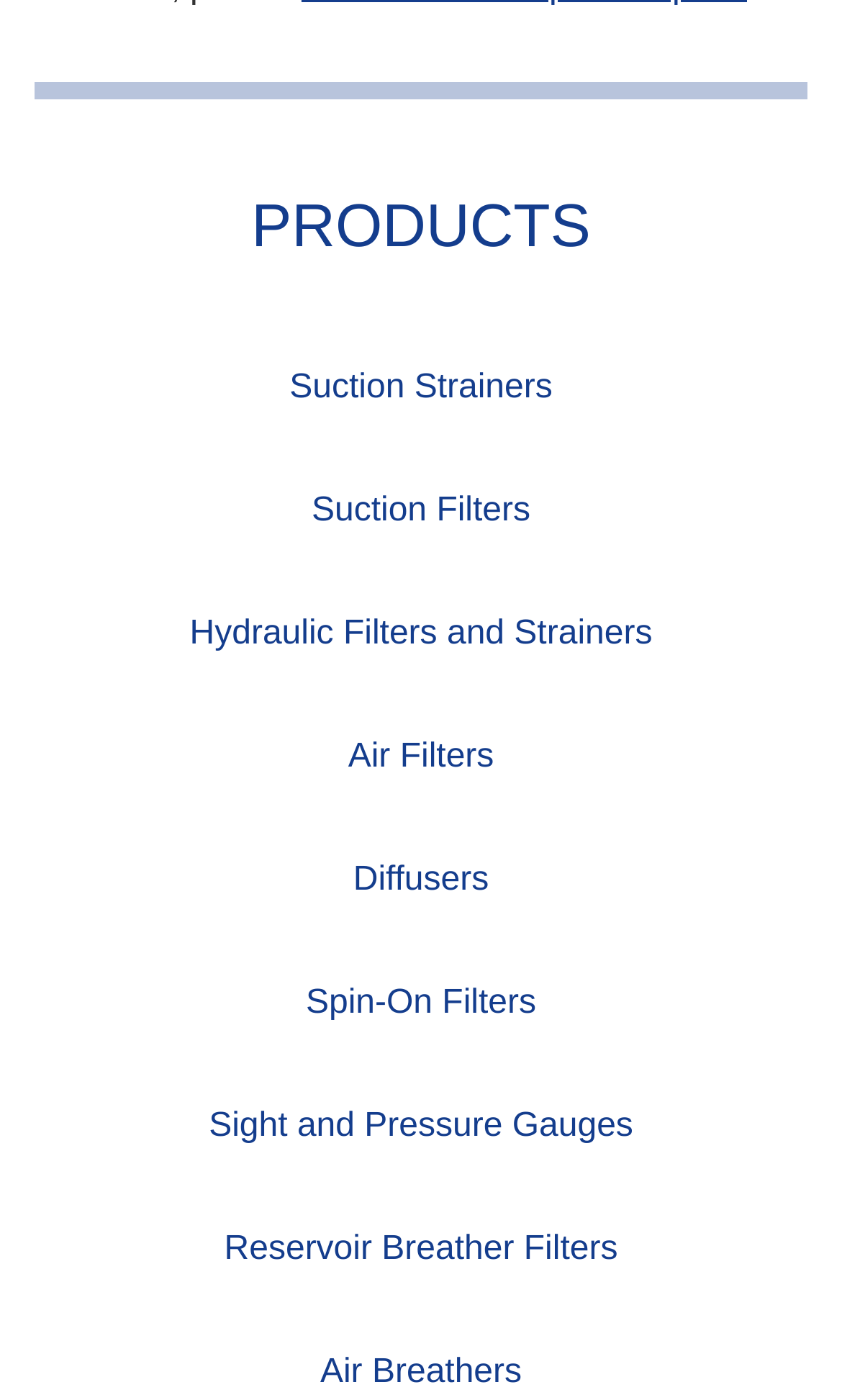Use a single word or phrase to answer the question: 
Are there any gauges listed on this webpage?

Yes